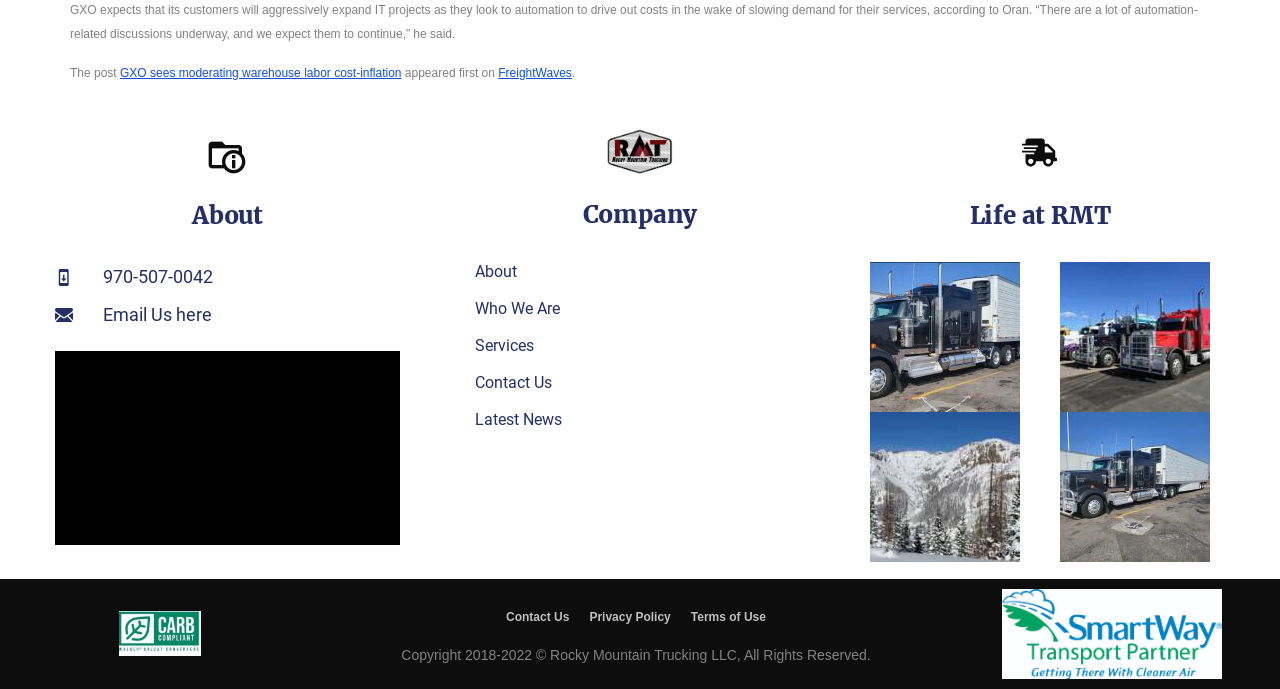Using the description: "Services", identify the bounding box of the corresponding UI element in the screenshot.

[0.371, 0.486, 0.645, 0.517]